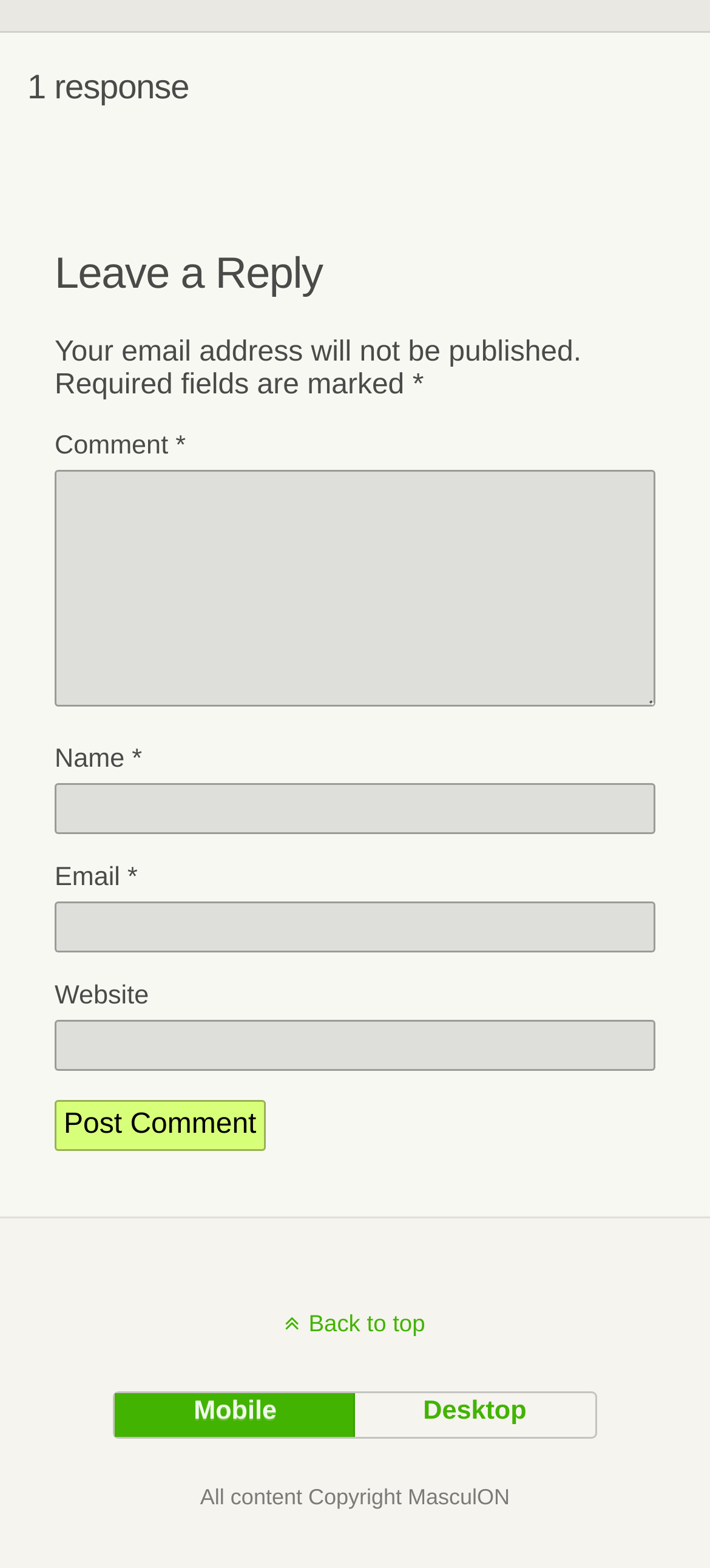Can you find the bounding box coordinates for the element that needs to be clicked to execute this instruction: "Leave a reply"? The coordinates should be given as four float numbers between 0 and 1, i.e., [left, top, right, bottom].

[0.077, 0.16, 0.923, 0.192]